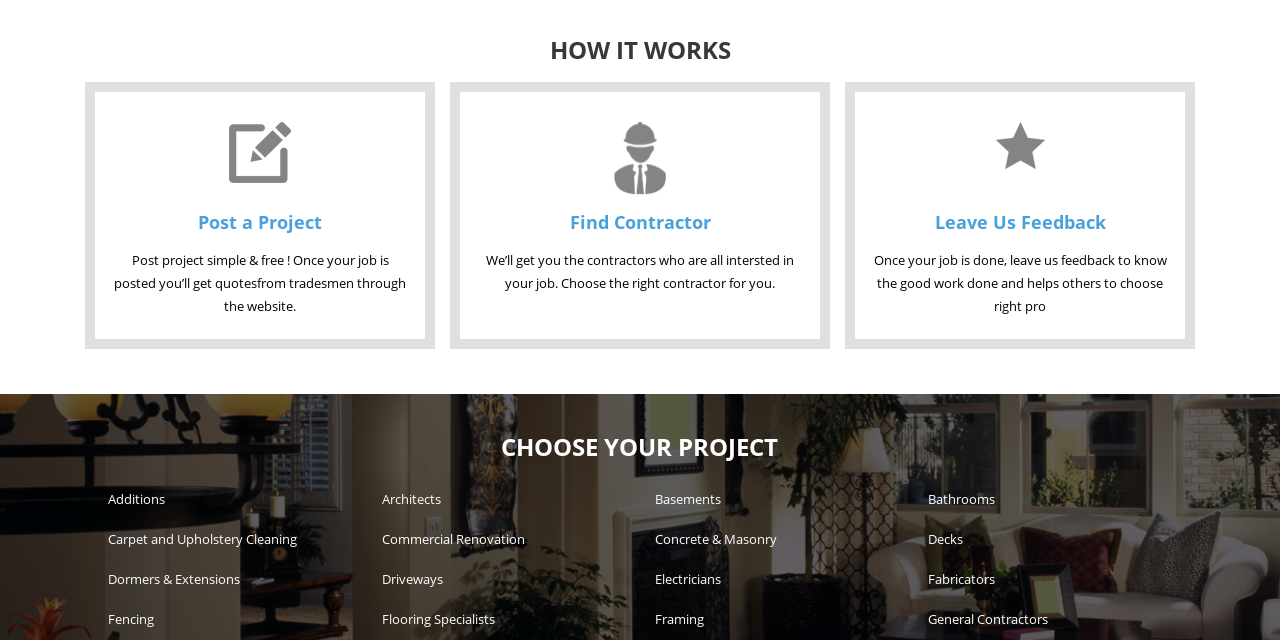Find the bounding box of the UI element described as: "Concrete & Masonry". The bounding box coordinates should be given as four float values between 0 and 1, i.e., [left, top, right, bottom].

[0.512, 0.828, 0.607, 0.856]